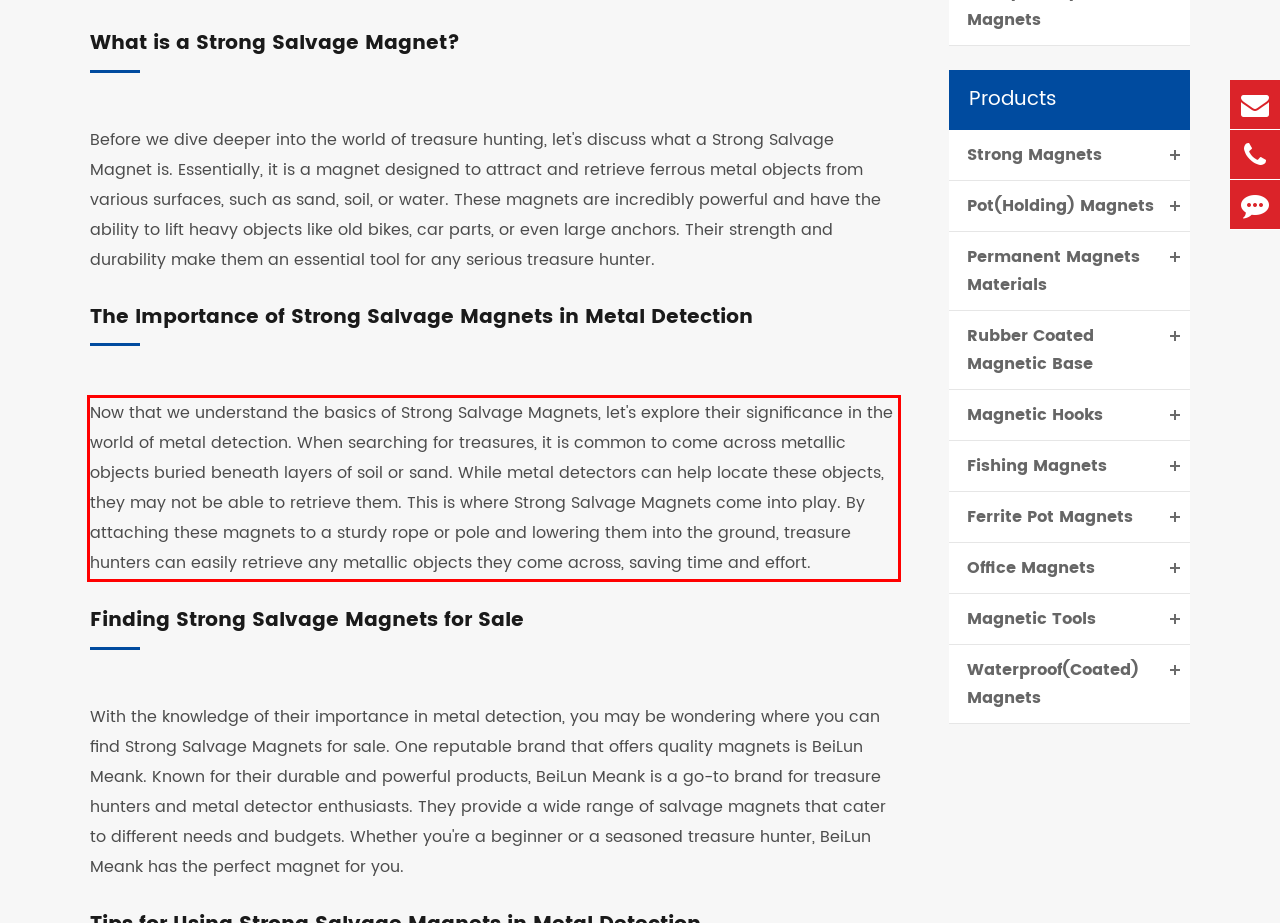You are provided with a screenshot of a webpage that includes a UI element enclosed in a red rectangle. Extract the text content inside this red rectangle.

Now that we understand the basics of Strong Salvage Magnets, let's explore their significance in the world of metal detection. When searching for treasures, it is common to come across metallic objects buried beneath layers of soil or sand. While metal detectors can help locate these objects, they may not be able to retrieve them. This is where Strong Salvage Magnets come into play. By attaching these magnets to a sturdy rope or pole and lowering them into the ground, treasure hunters can easily retrieve any metallic objects they come across, saving time and effort.